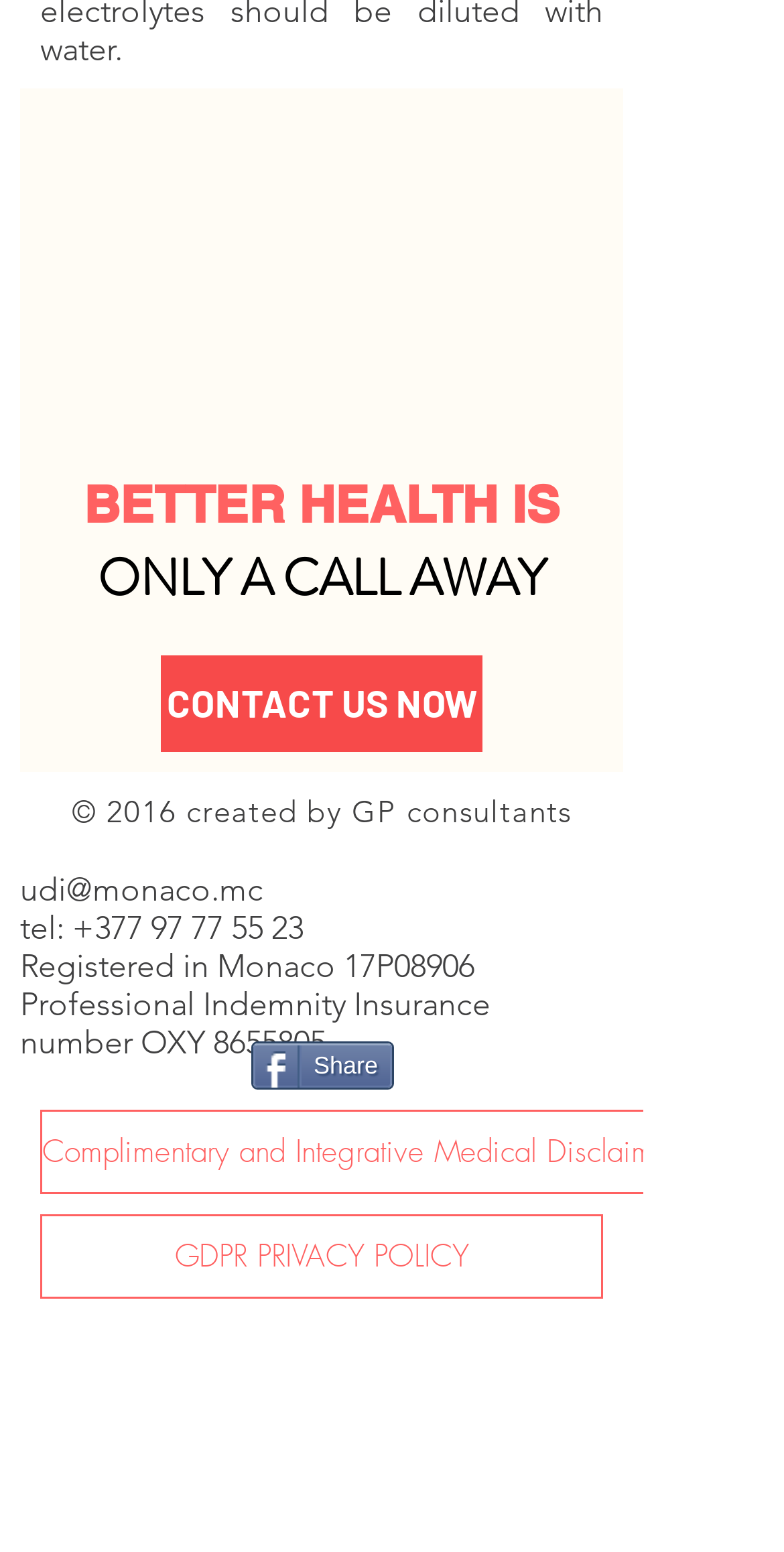Provide the bounding box coordinates for the area that should be clicked to complete the instruction: "Check the GDPR PRIVACY POLICY".

[0.051, 0.782, 0.769, 0.837]